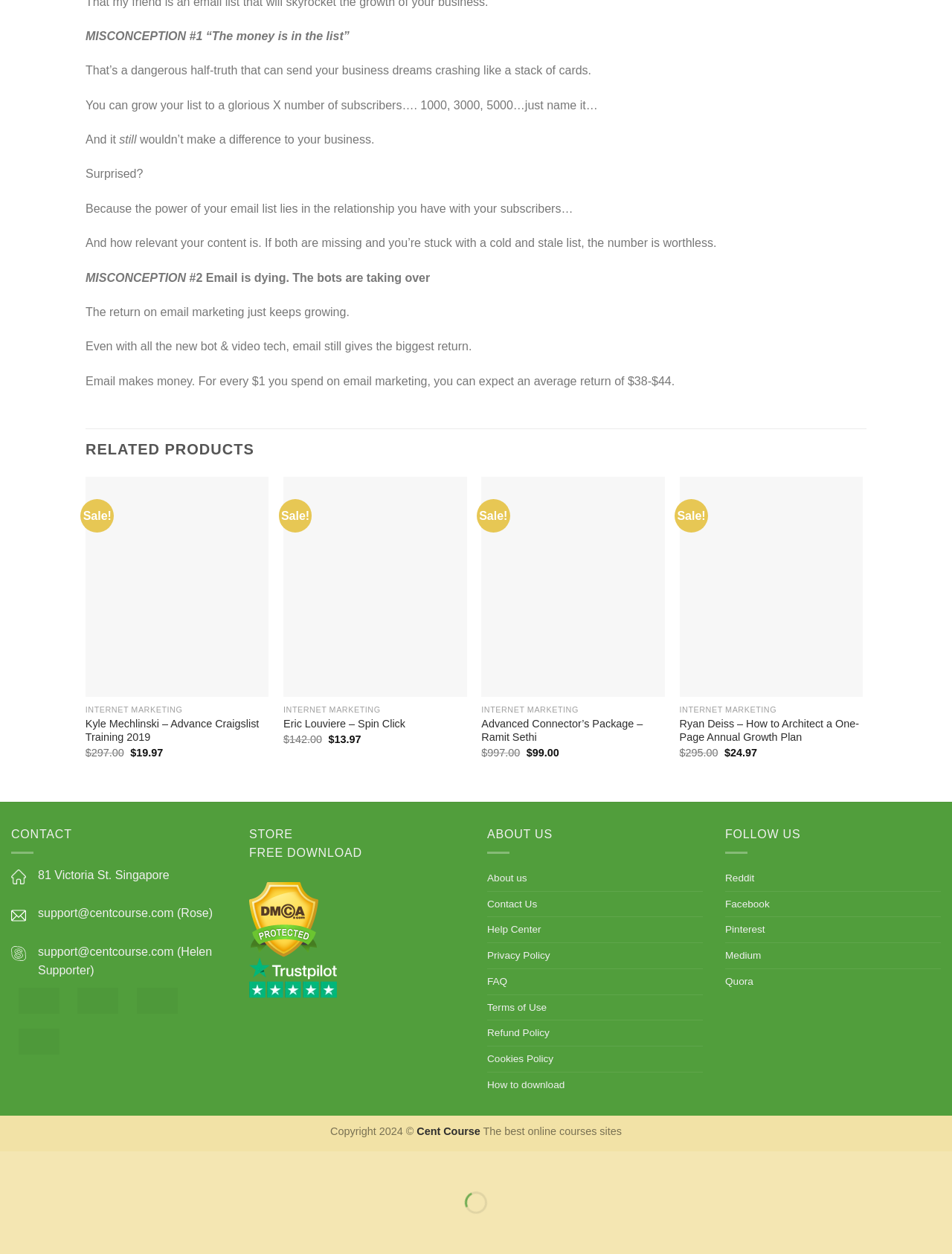Provide a one-word or brief phrase answer to the question:
What is the topic of the first misconception?

The money is in the list